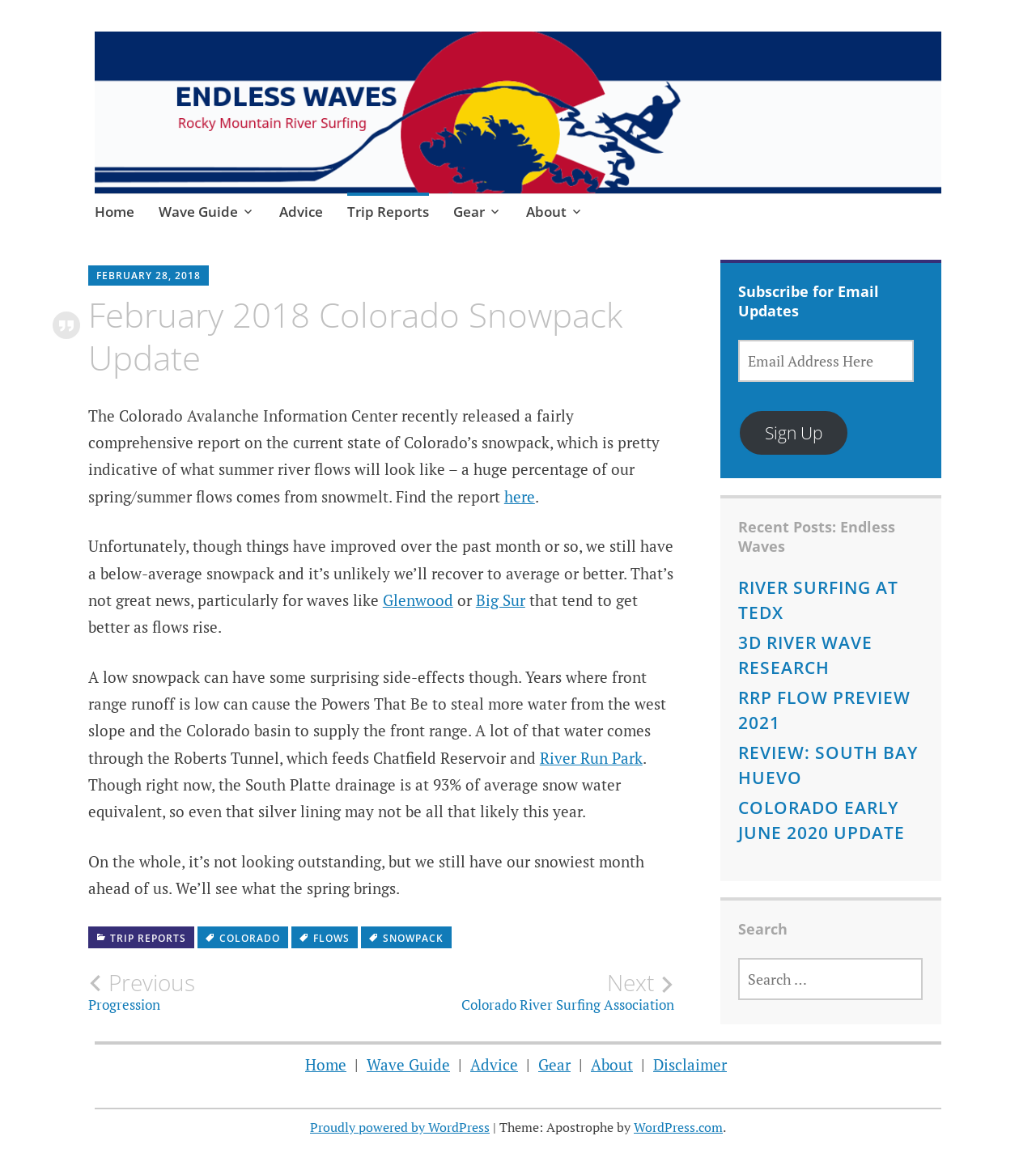Find the bounding box coordinates of the area to click in order to follow the instruction: "Click on the 'Home' link".

[0.091, 0.164, 0.13, 0.2]